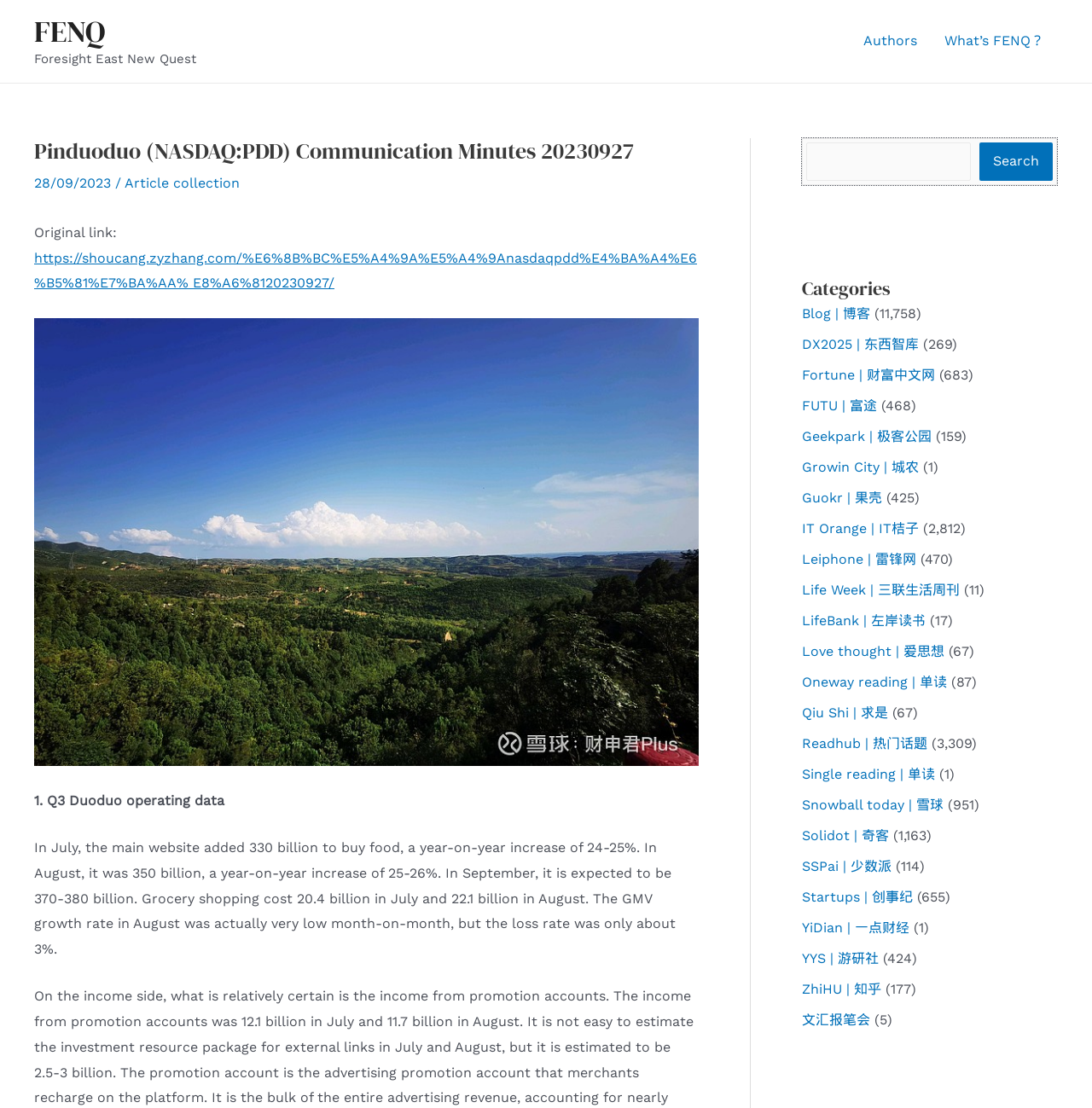With reference to the image, please provide a detailed answer to the following question: What is the name of the website?

The name of the website can be found in the top-left corner of the webpage, where it says 'FENQ' in bold font, which is also a link.